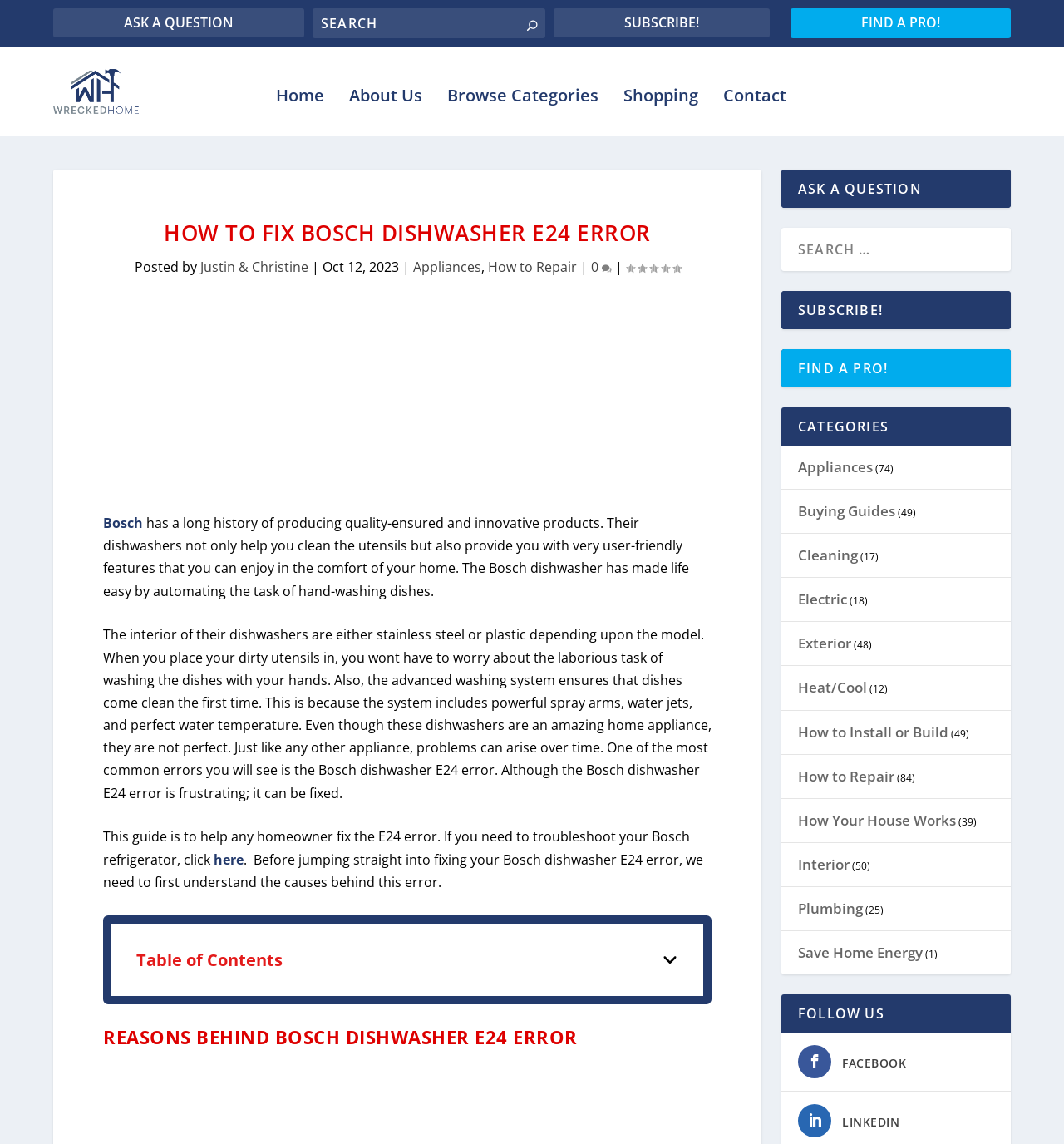Find the bounding box coordinates of the element you need to click on to perform this action: 'Read about how to fix Bosch dishwasher E24 error'. The coordinates should be represented by four float values between 0 and 1, in the format [left, top, right, bottom].

[0.097, 0.184, 0.669, 0.216]